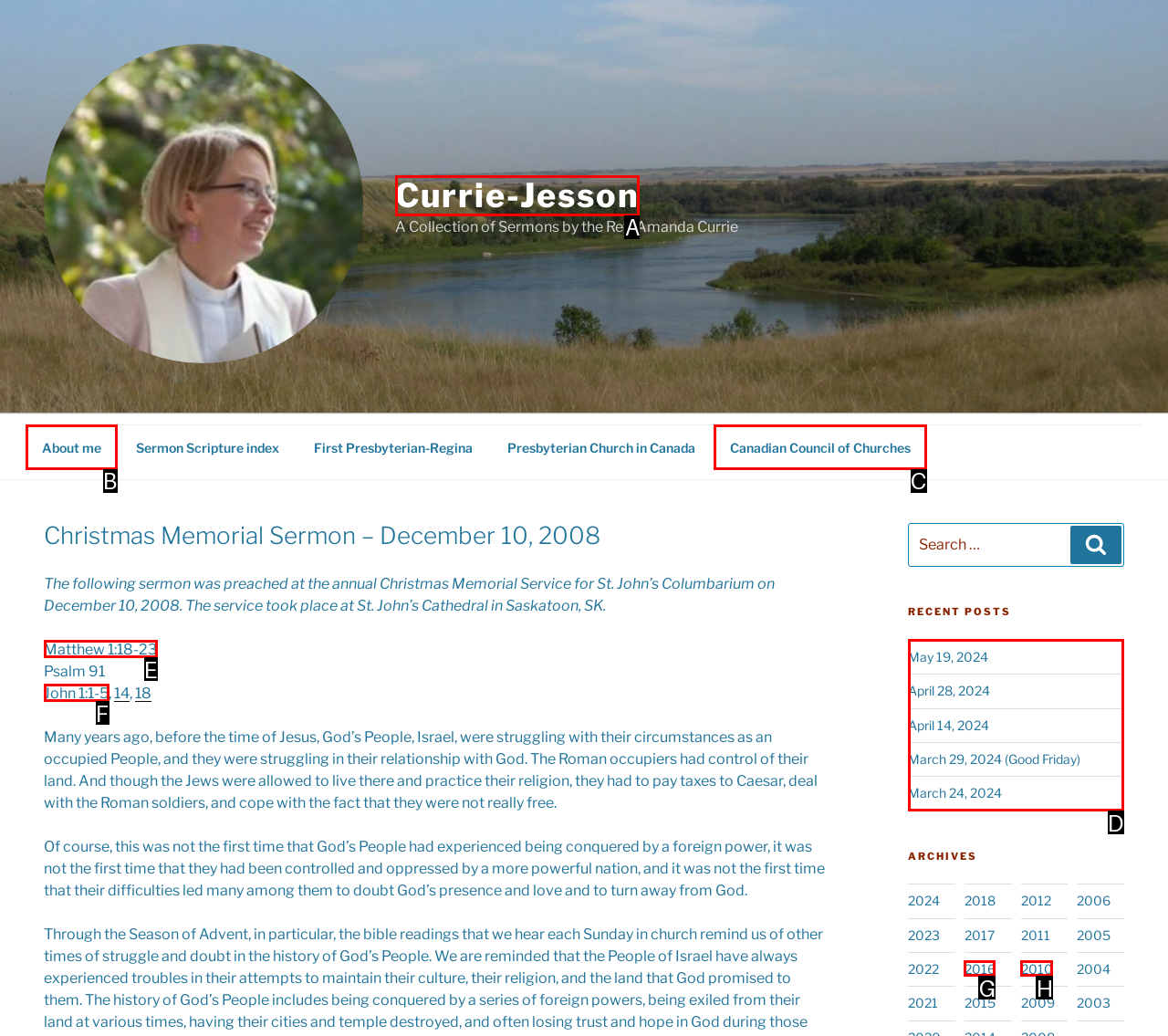Identify the HTML element to click to execute this task: View recent posts Respond with the letter corresponding to the proper option.

D